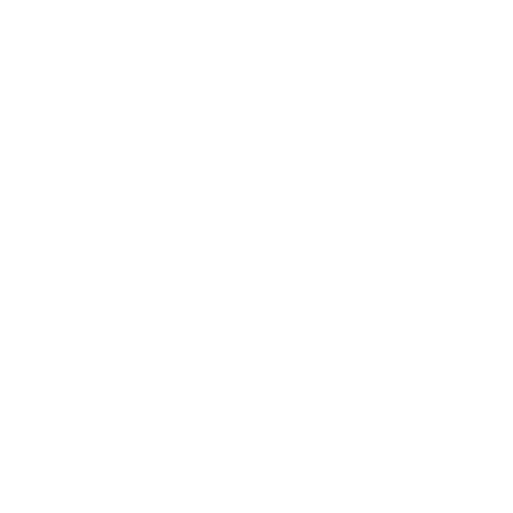Provide a comprehensive description of the image.

The image showcases the "Giecy Arm Rest for Desk," an adjustable arm support designed for ergonomic comfort while using a computer. This innovative product aims to alleviate neck and shoulder pain associated with prolonged desk work. The armrest features a thoughtful design that extends horizontally, fully supporting the arms and promoting correct sitting posture. Constructed with high-quality materials, including leather hand-wrapping and a built-in high-density sponge, it provides durability and comfort. With easy installation and compatibility for various desk thicknesses, this arm rest is ideal for enhancing workplace ergonomics and relaxation for users spending long hours at their desks.